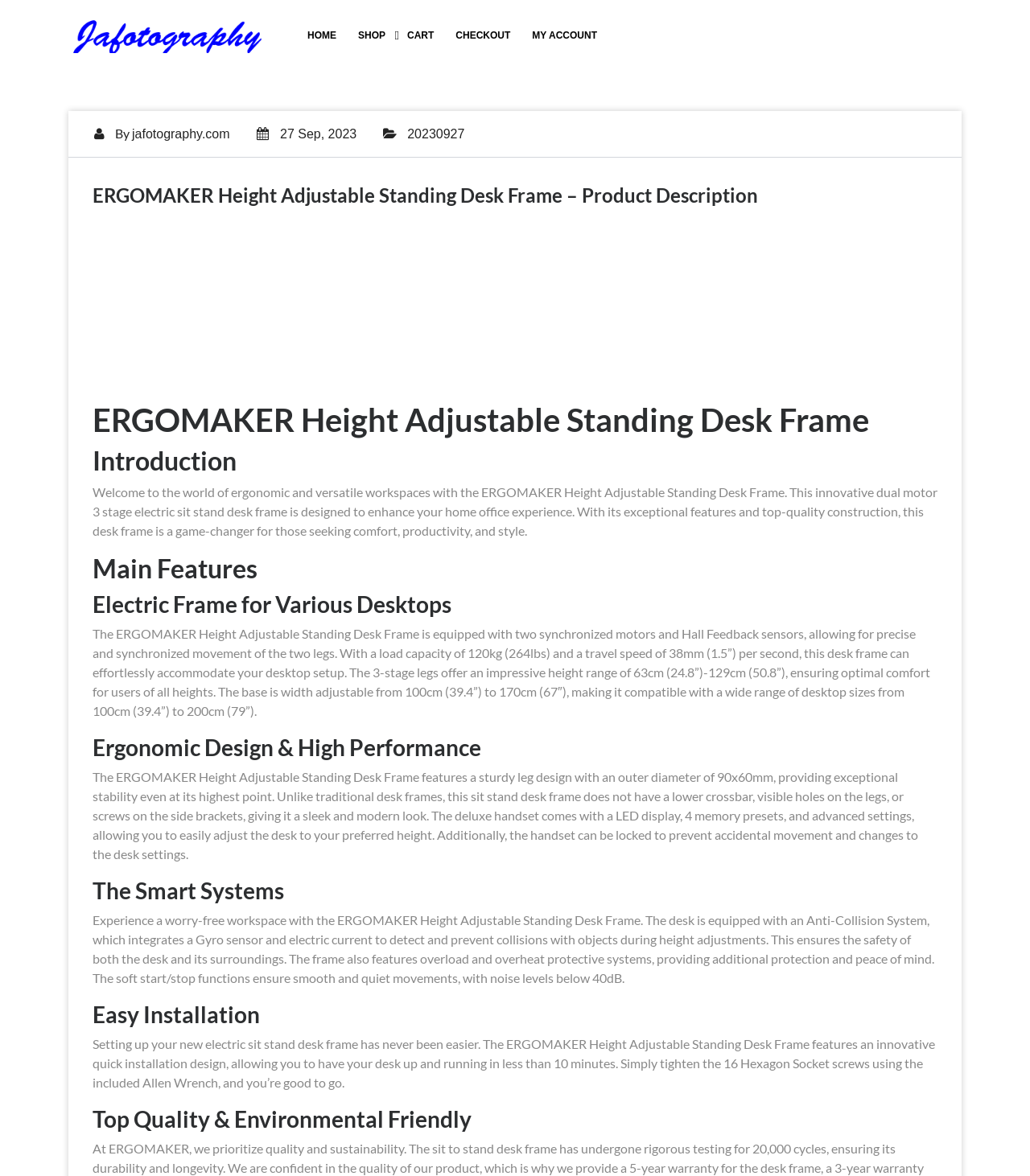Specify the bounding box coordinates of the area to click in order to follow the given instruction: "Click the 'SHOP' link."

[0.338, 0.016, 0.384, 0.045]